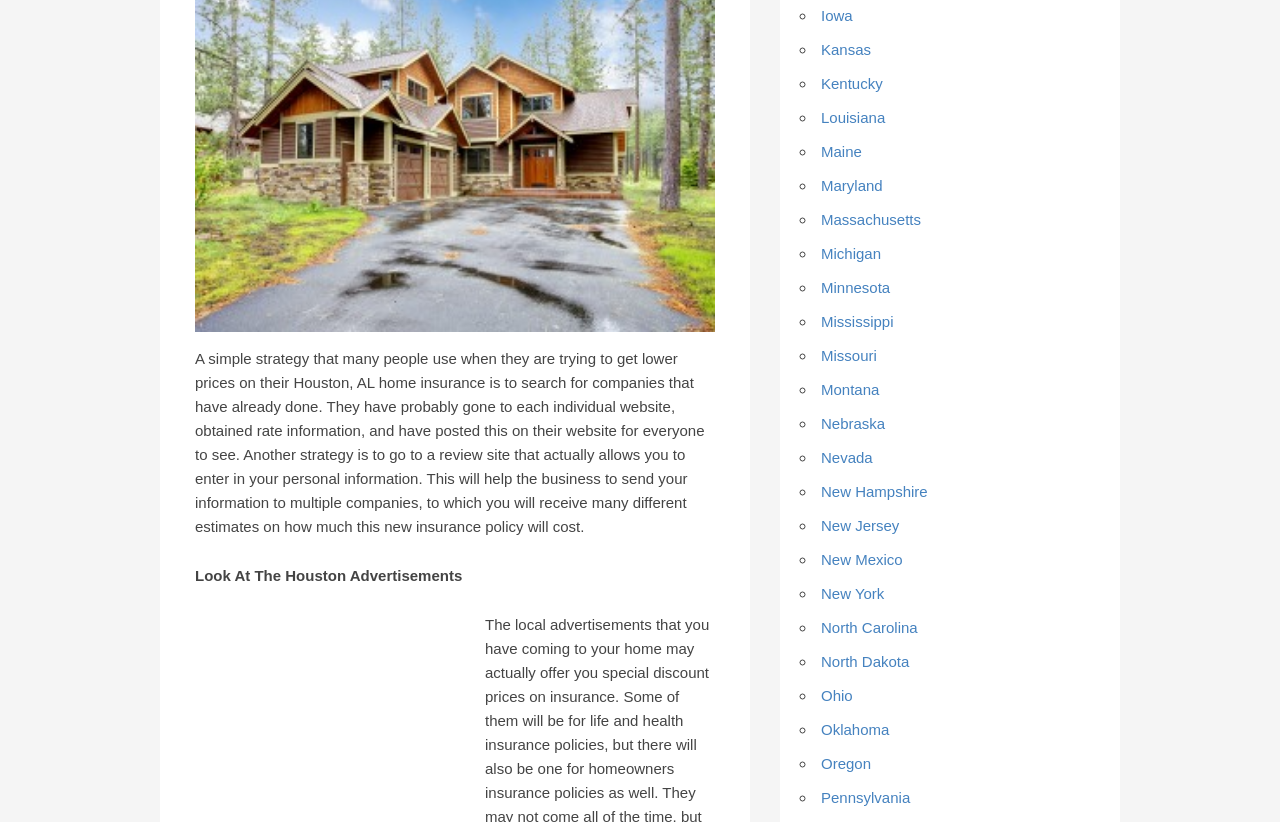How many states are listed on this webpage?
Provide a concise answer using a single word or phrase based on the image.

50